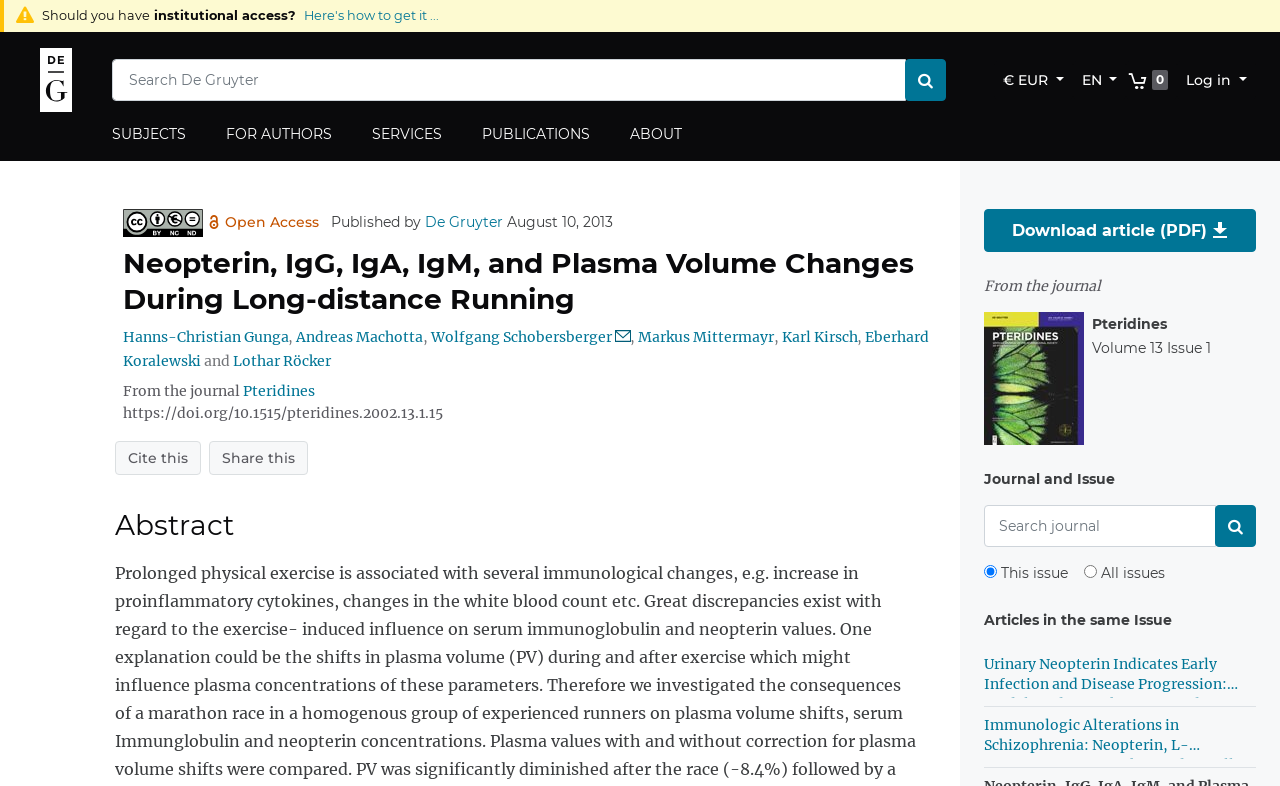Locate the bounding box coordinates of the area you need to click to fulfill this instruction: 'Search for journals'. The coordinates must be in the form of four float numbers ranging from 0 to 1: [left, top, right, bottom].

[0.769, 0.642, 0.95, 0.696]